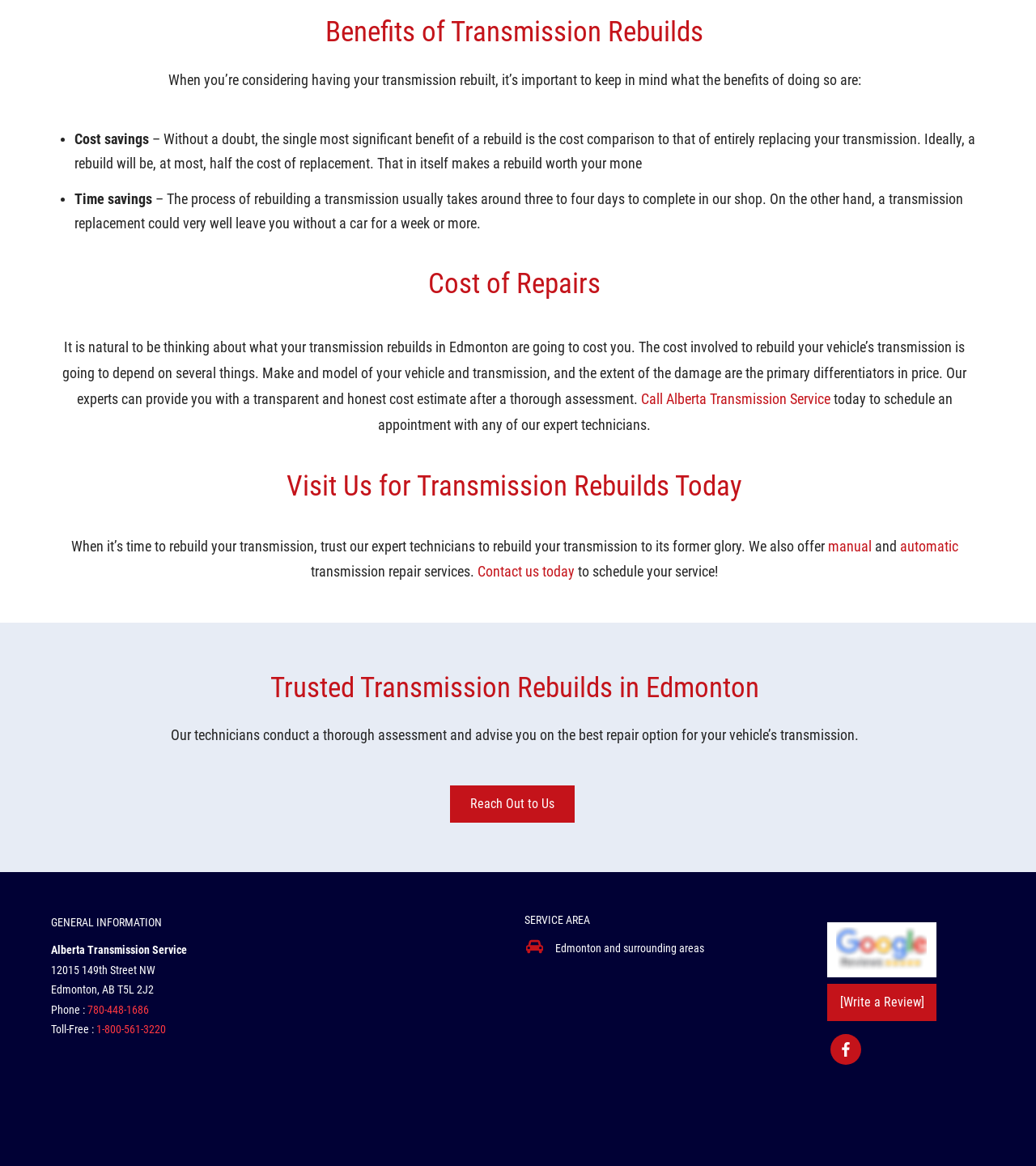Provide the bounding box coordinates of the HTML element this sentence describes: "Contact us today". The bounding box coordinates consist of four float numbers between 0 and 1, i.e., [left, top, right, bottom].

[0.458, 0.483, 0.555, 0.497]